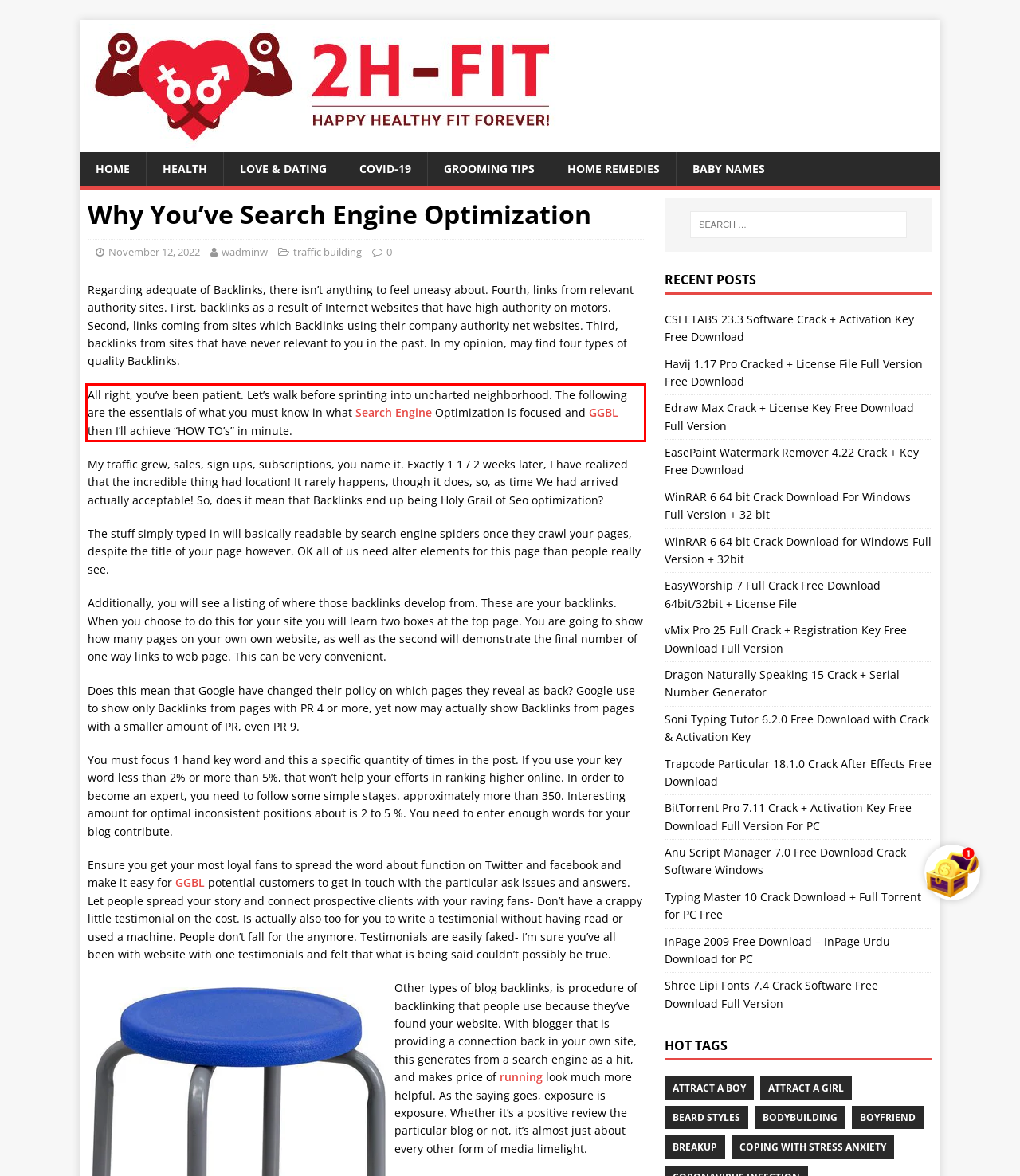Given the screenshot of the webpage, identify the red bounding box, and recognize the text content inside that red bounding box.

All right, you’ve been patient. Let’s walk before sprinting into uncharted neighborhood. The following are the essentials of what you must know in what Search Engine Optimization is focused and GGBL then I’ll achieve “HOW TO’s” in minute.